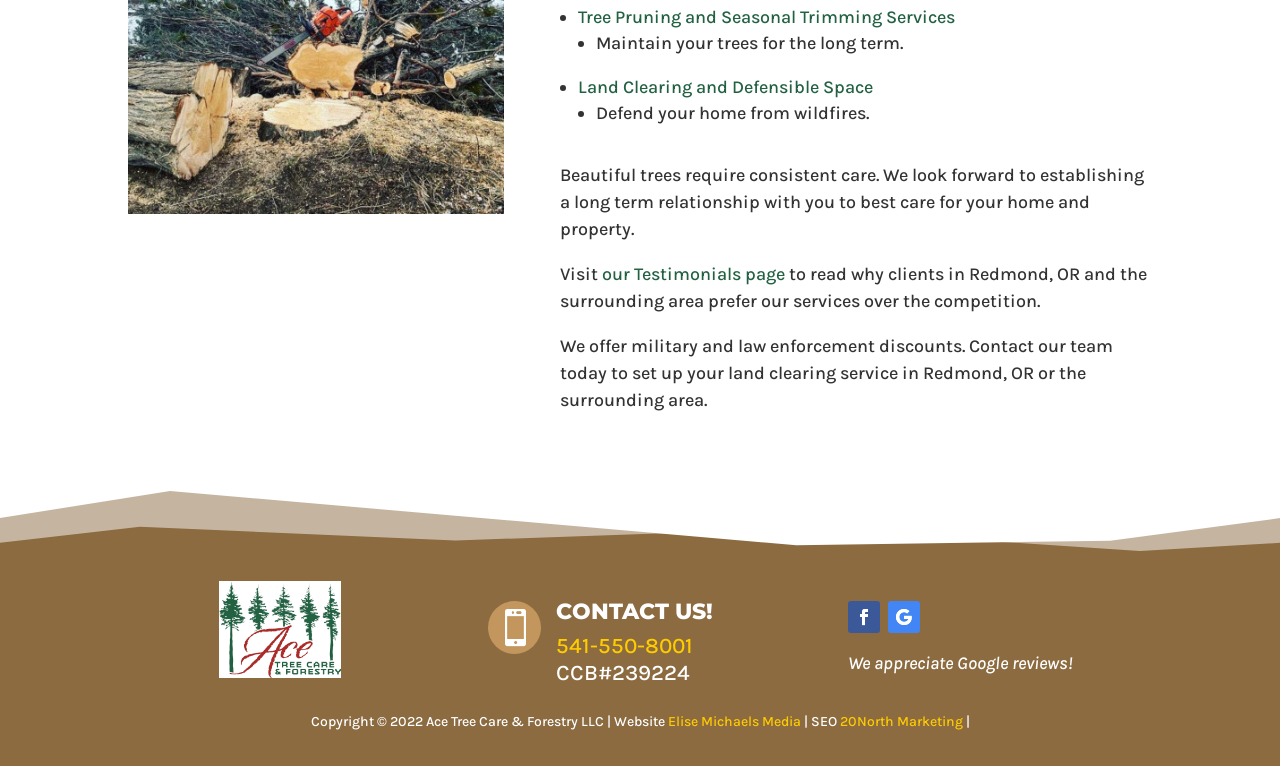Bounding box coordinates should be in the format (top-left x, top-left y, bottom-right x, bottom-right y) and all values should be floating point numbers between 0 and 1. Determine the bounding box coordinate for the UI element described as: 20North Marketing

[0.656, 0.931, 0.752, 0.953]